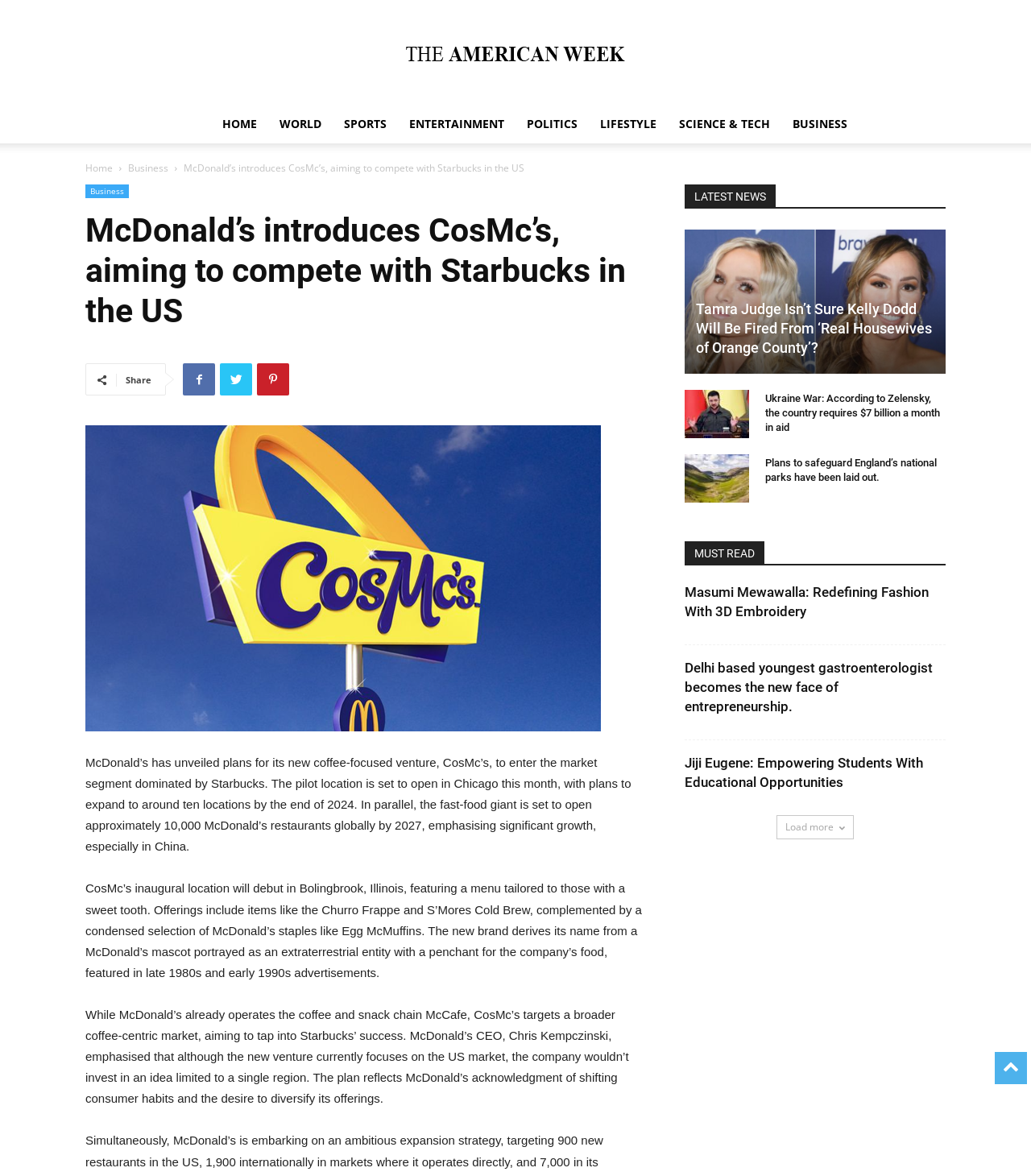What is the name of the new coffee-focused venture by McDonald’s?
Please provide a single word or phrase as your answer based on the screenshot.

CosMc’s